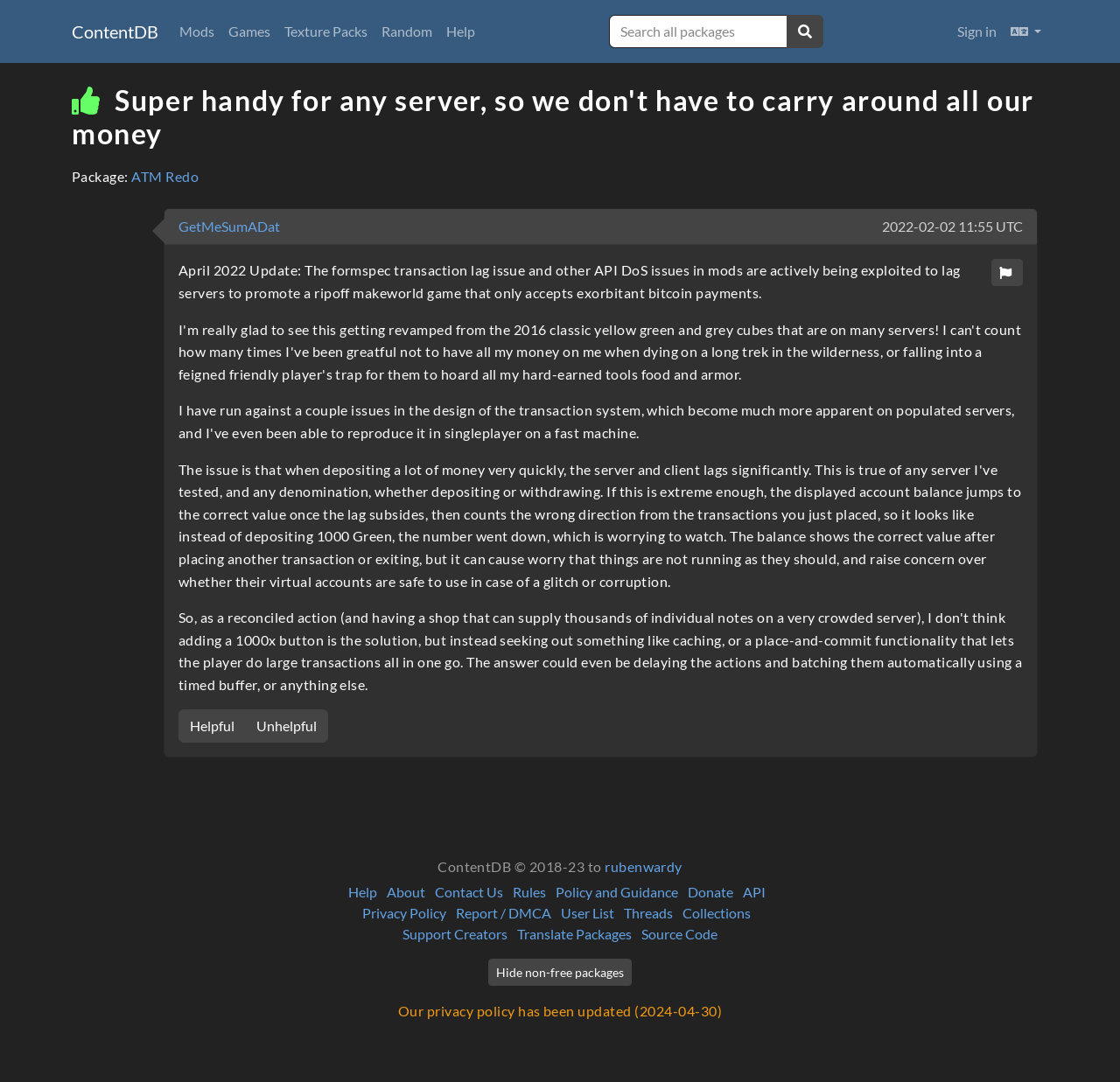Locate the bounding box coordinates of the clickable region to complete the following instruction: "Get ATM Redo package."

[0.117, 0.155, 0.177, 0.17]